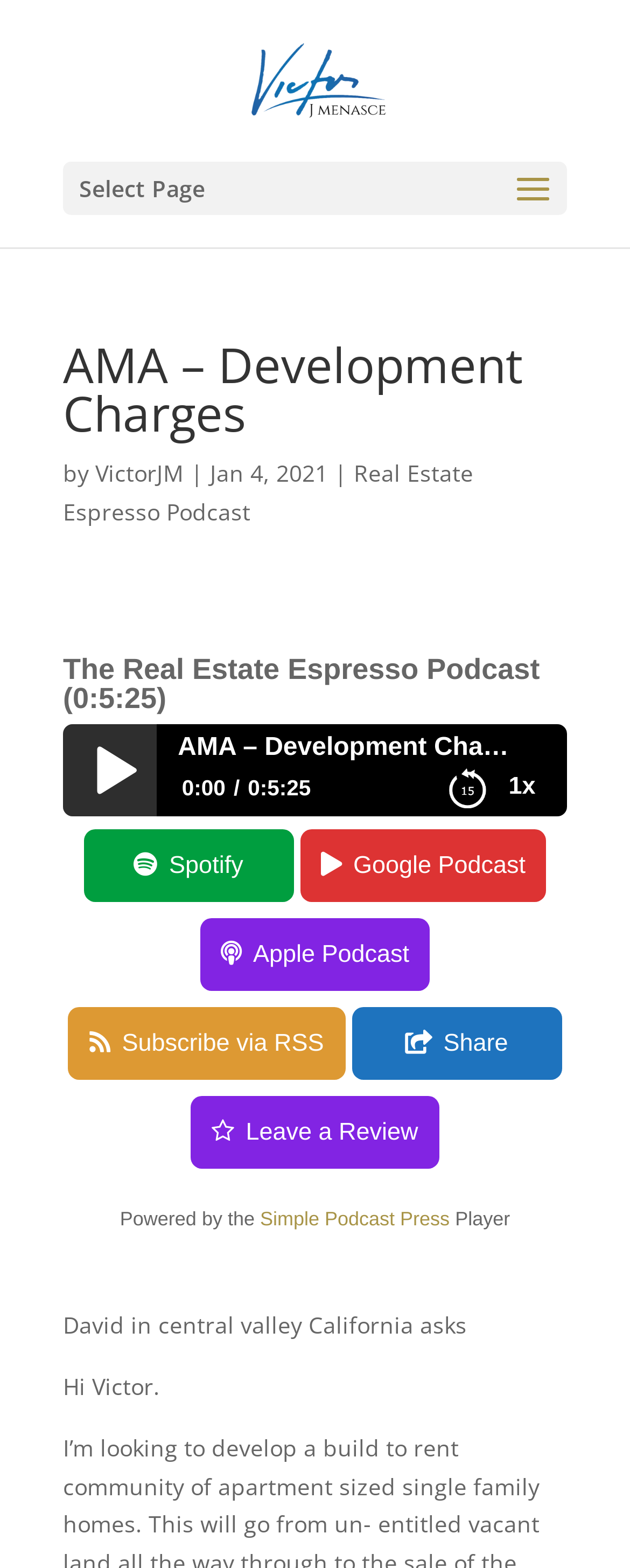Who is the author of the podcast?
Provide a well-explained and detailed answer to the question.

I found the answer by looking at the link 'Victor Menasce' which is located near the top of the webpage, suggesting that it is the author or creator of the podcast.